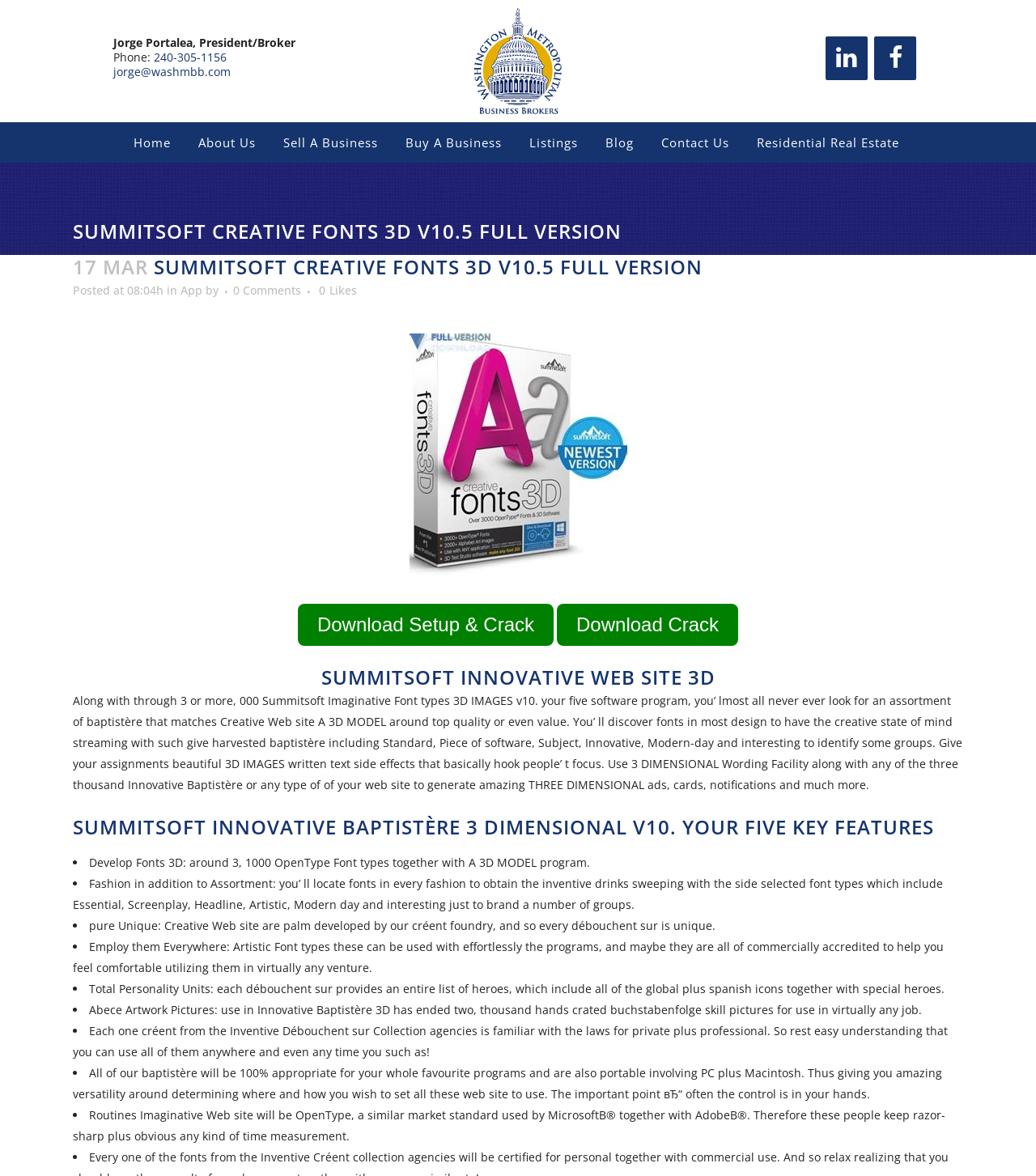Please answer the following question using a single word or phrase: 
What is the format of the fonts?

OpenType